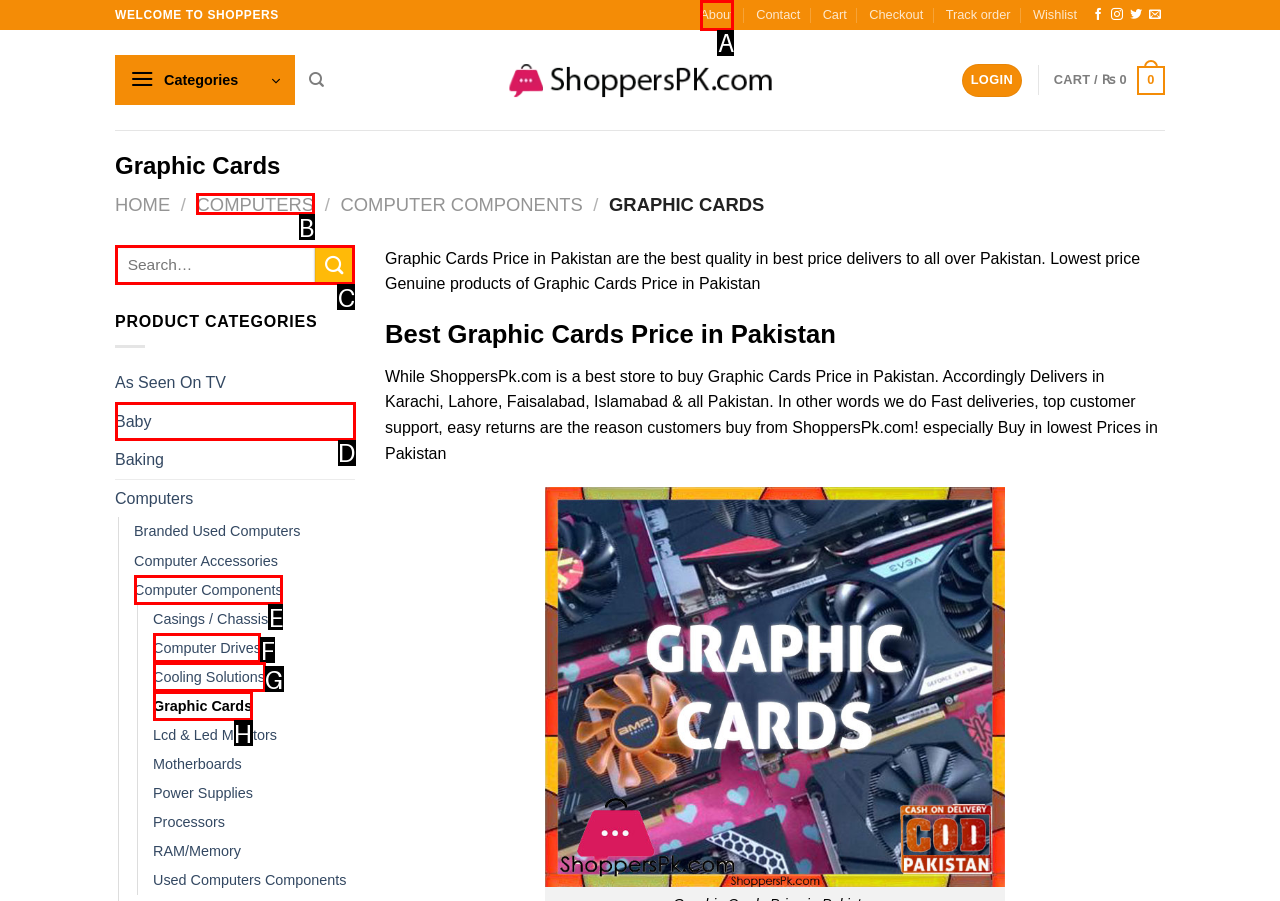Tell me which option I should click to complete the following task: Search for a product Answer with the option's letter from the given choices directly.

C